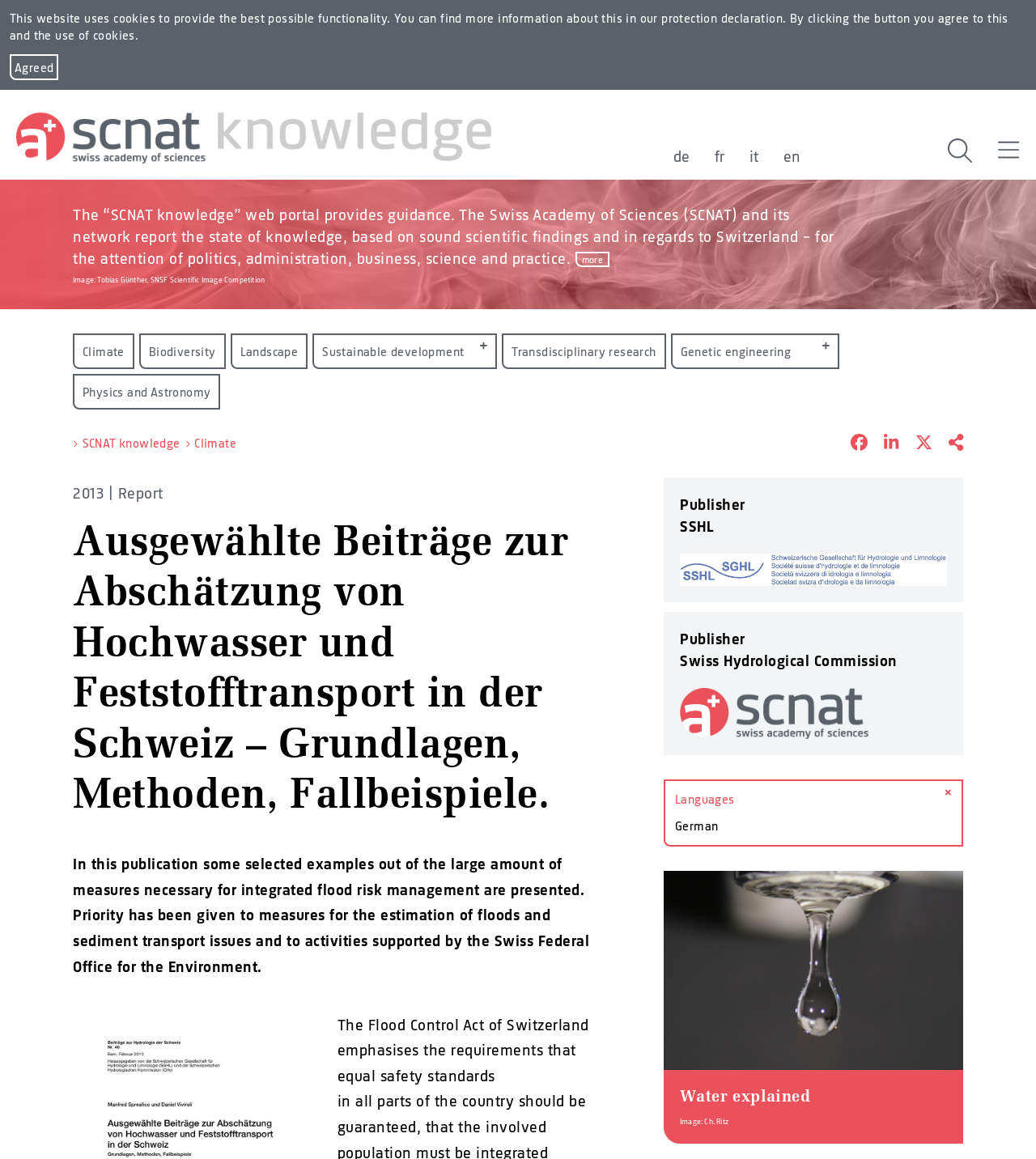Identify the bounding box for the element characterized by the following description: "Water explained Image: Ch. Ritz".

[0.641, 0.751, 0.93, 0.987]